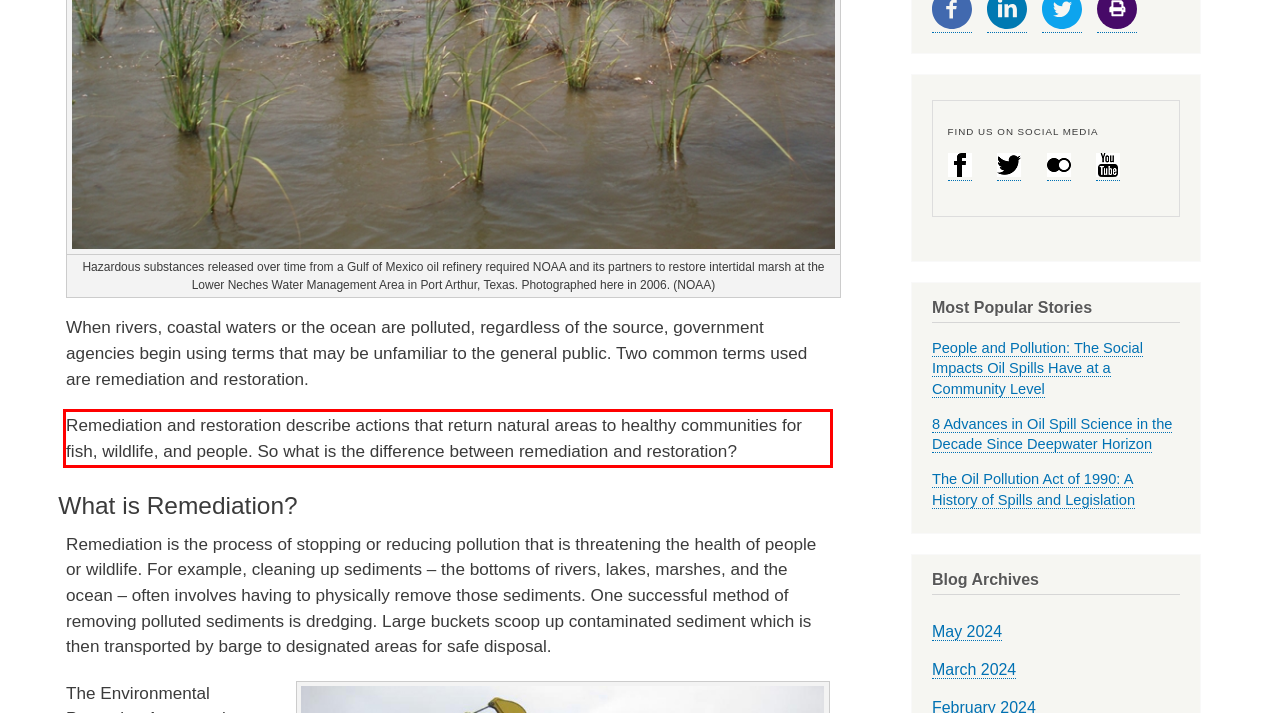By examining the provided screenshot of a webpage, recognize the text within the red bounding box and generate its text content.

Remediation and restoration describe actions that return natural areas to healthy communities for fish, wildlife, and people. So what is the difference between remediation and restoration?